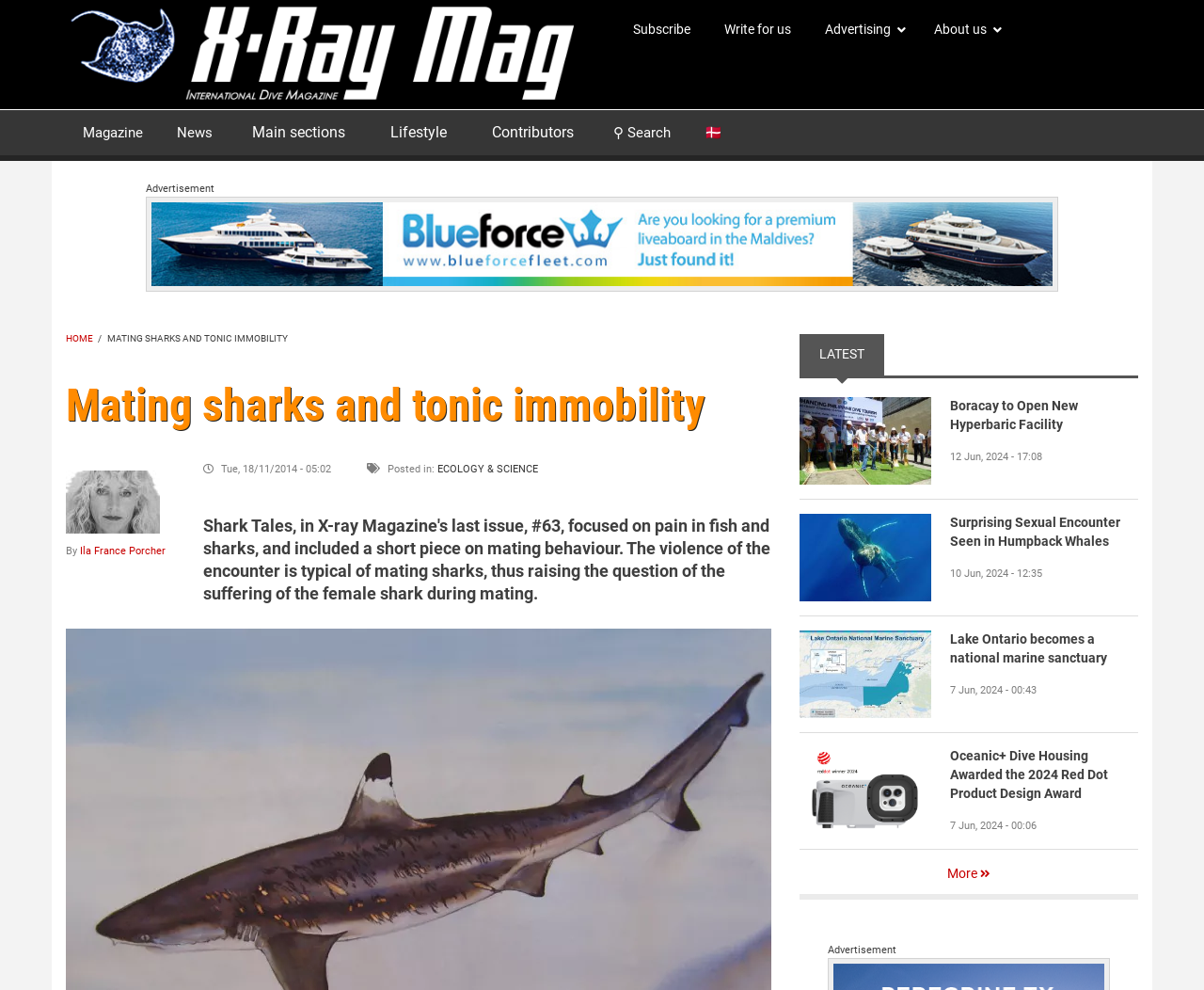Please find the bounding box coordinates of the element that must be clicked to perform the given instruction: "View the latest news". The coordinates should be four float numbers from 0 to 1, i.e., [left, top, right, bottom].

[0.664, 0.337, 0.734, 0.379]